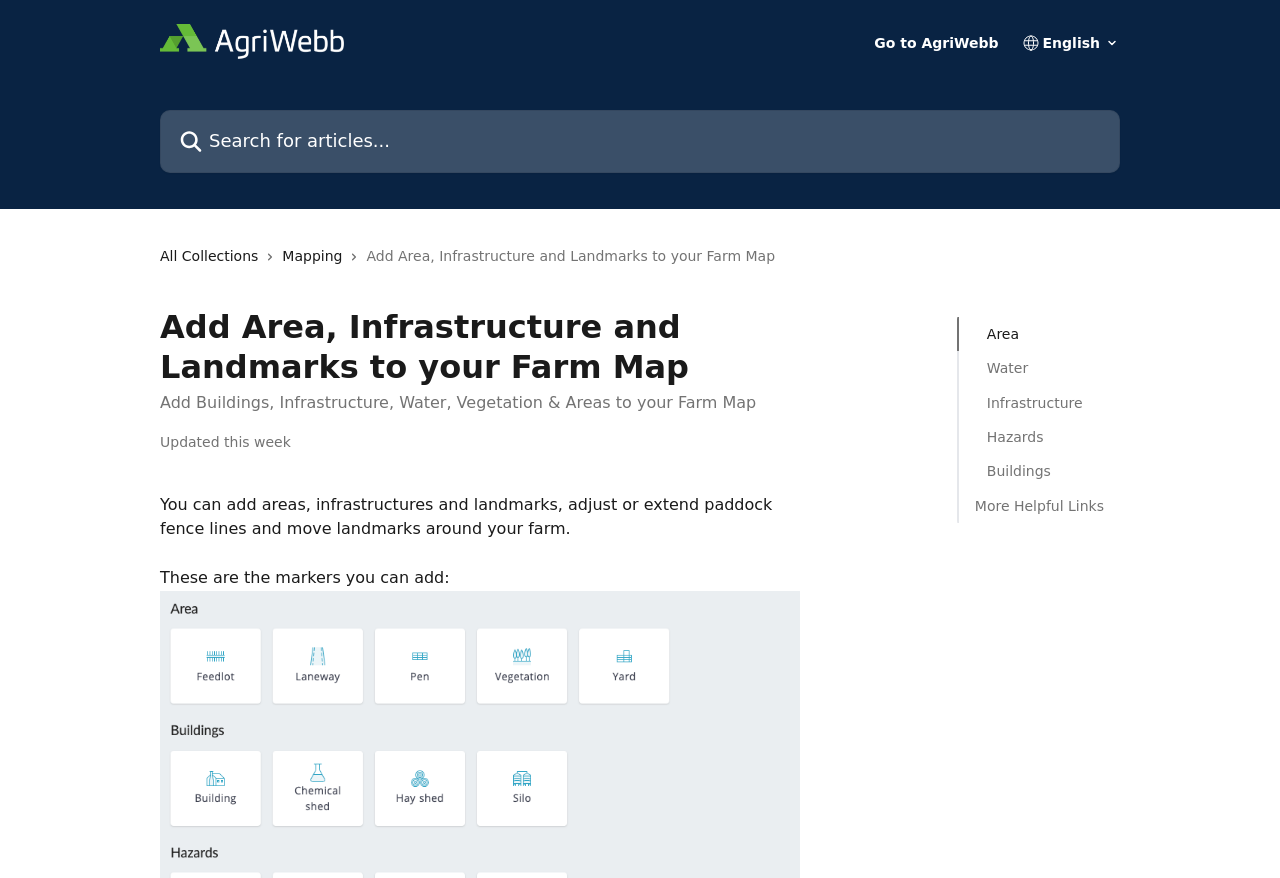Specify the bounding box coordinates of the area that needs to be clicked to achieve the following instruction: "Go to AgriWebb".

[0.683, 0.041, 0.78, 0.057]